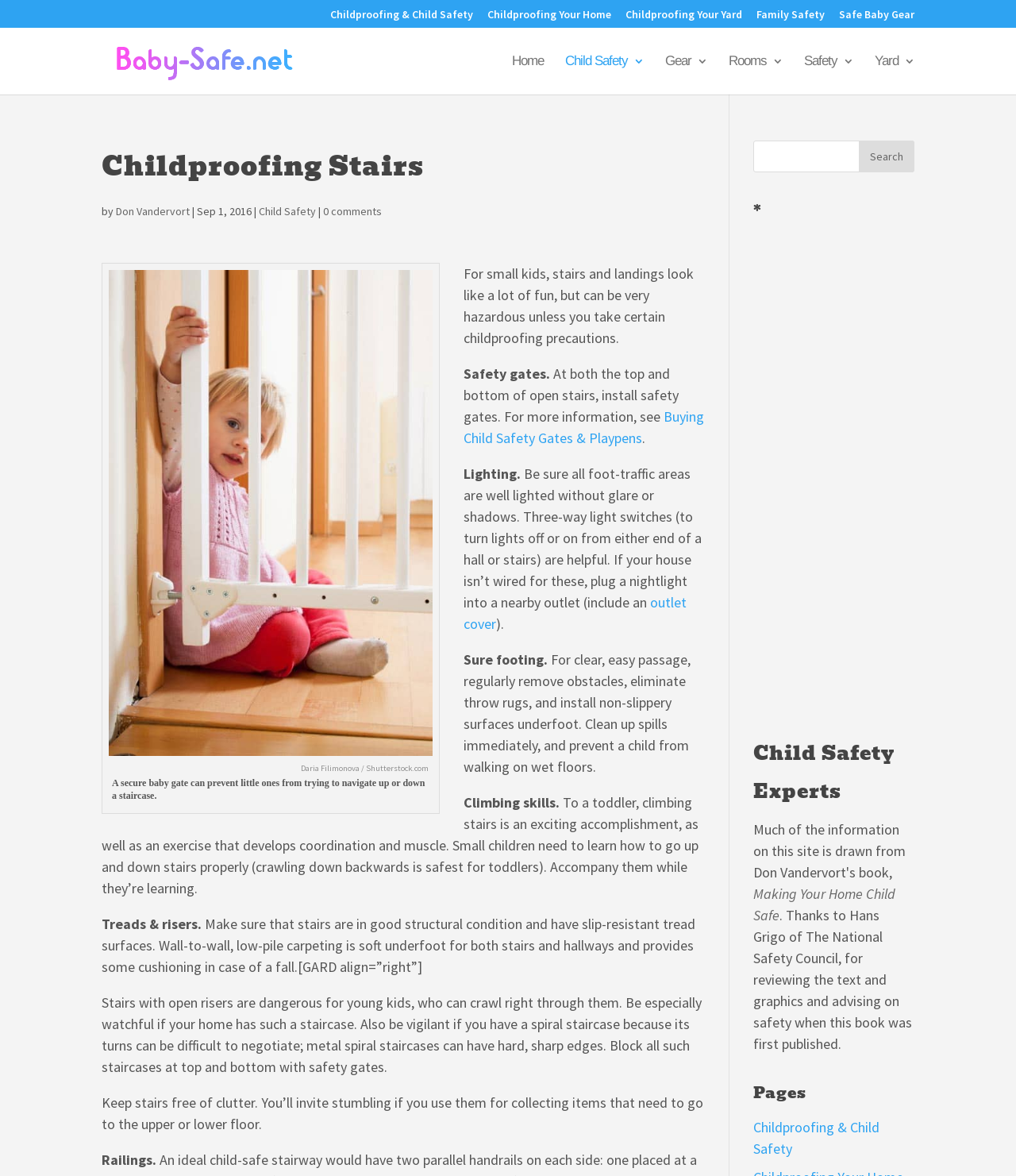Calculate the bounding box coordinates of the UI element given the description: "name="s" placeholder="Search …" title="Search for:"".

[0.157, 0.023, 0.877, 0.025]